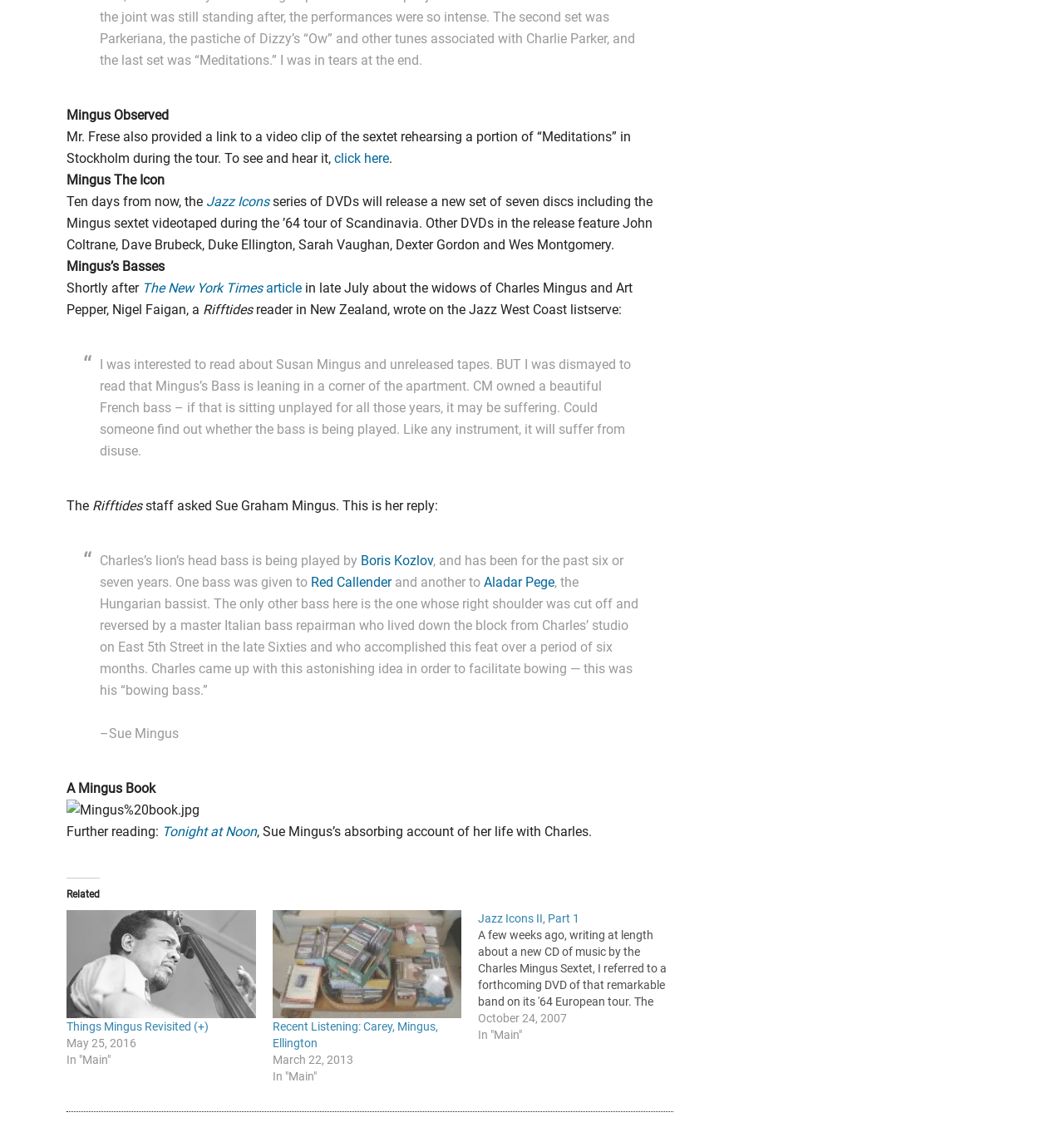Refer to the screenshot and give an in-depth answer to this question: What is the name of the book written by Sue Mingus?

The name of the book written by Sue Mingus is 'Tonight at Noon', which is mentioned in the text 'Further reading: Tonight at Noon, Sue Mingus’s absorbing account of her life with Charles.' with bounding box coordinates [0.152, 0.724, 0.556, 0.738].